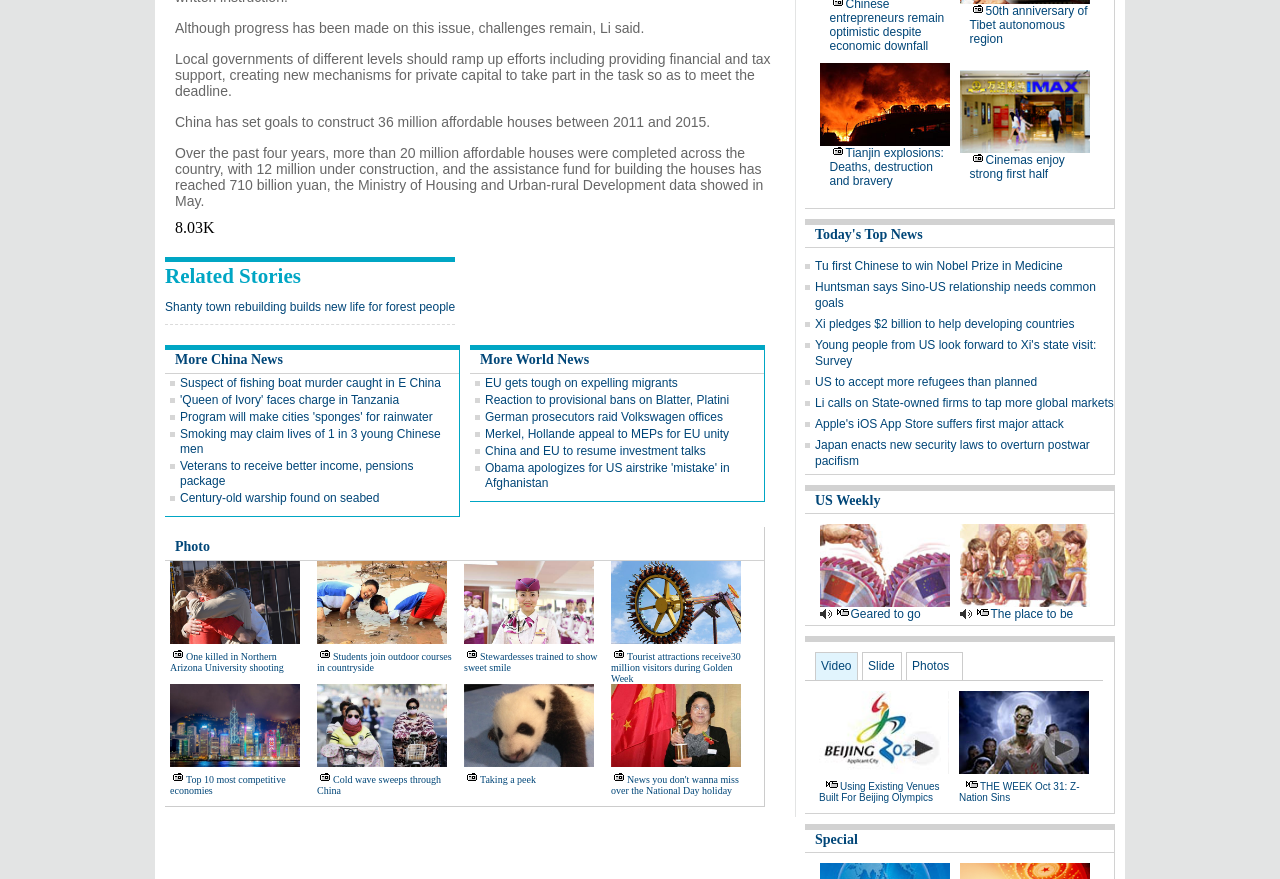Identify the bounding box coordinates of the area you need to click to perform the following instruction: "Read about Tianjin explosions".

[0.64, 0.072, 0.75, 0.225]